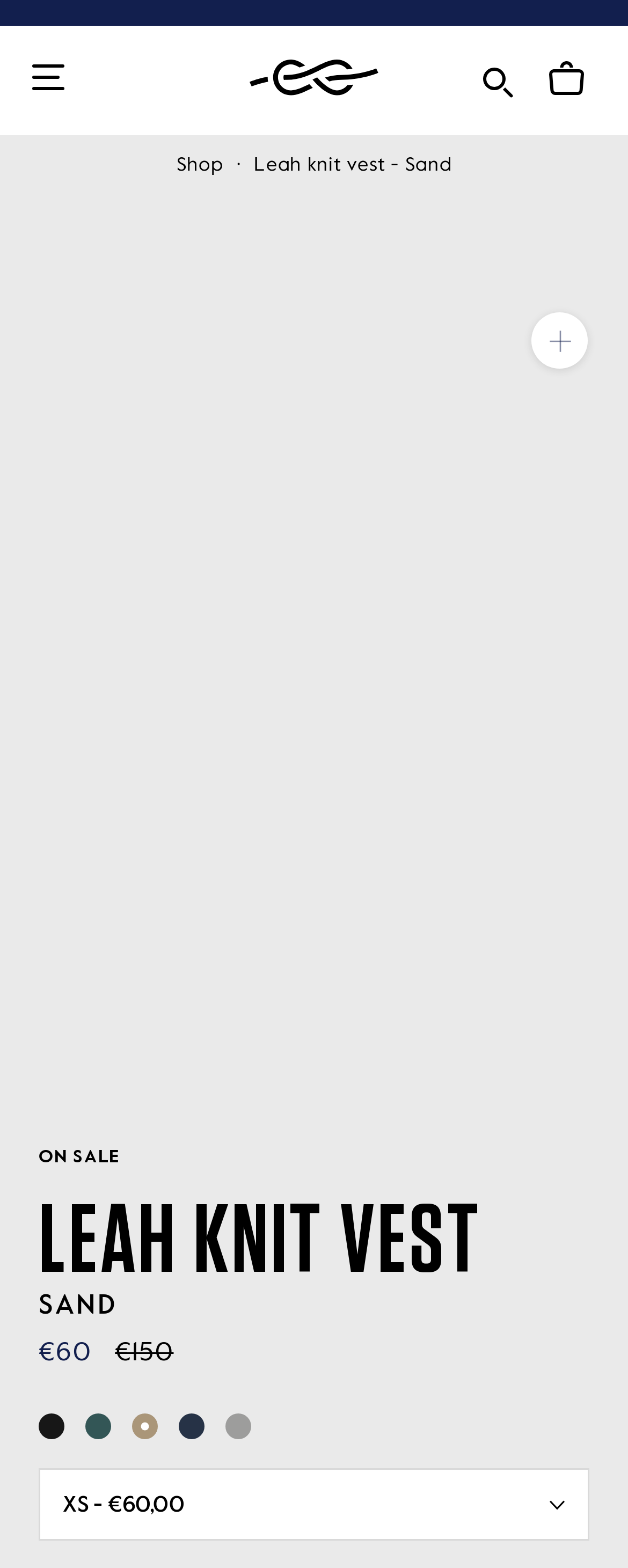Please give a short response to the question using one word or a phrase:
What is the original price of the Leah knit vest?

€150